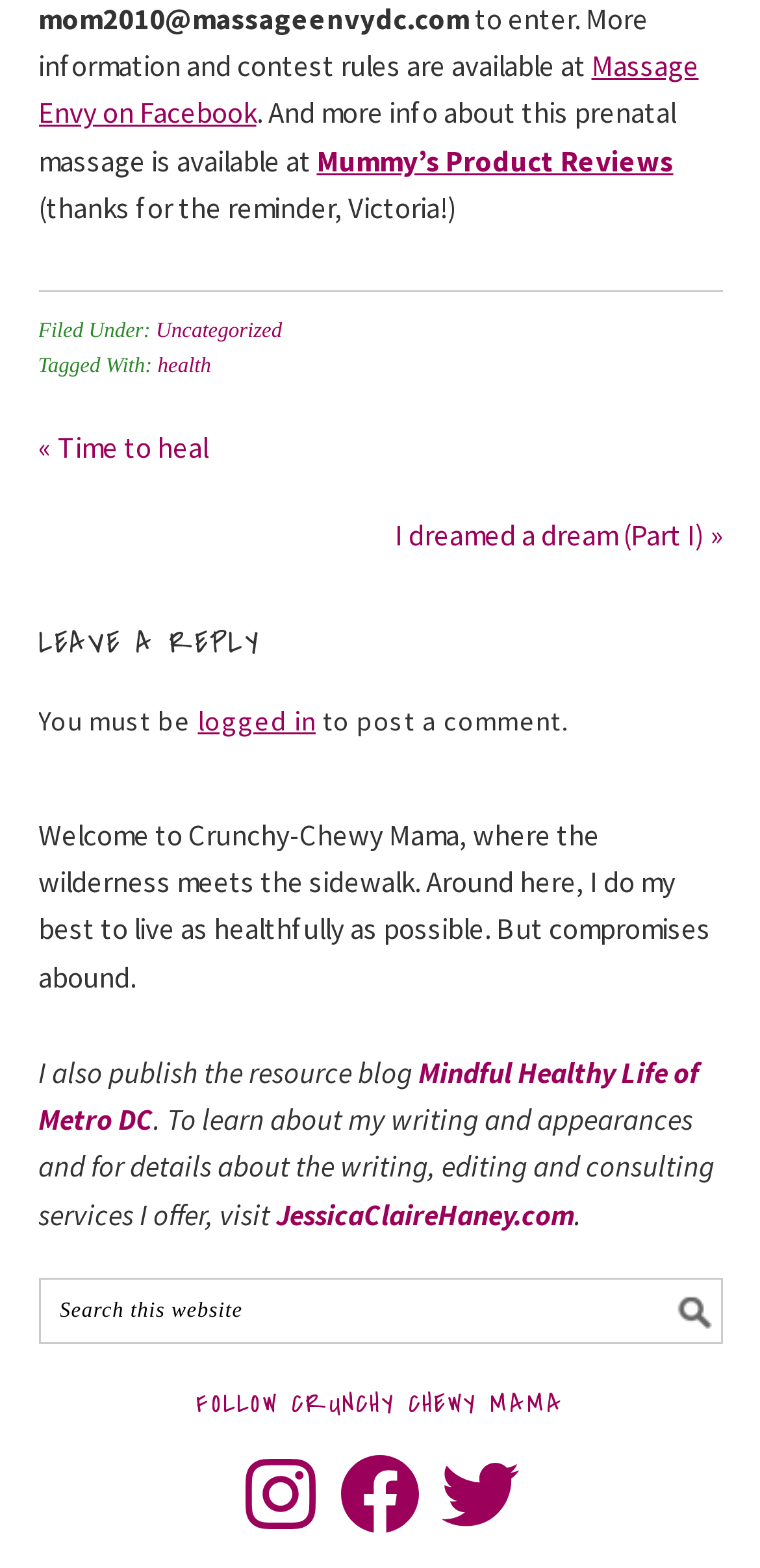What is the author's personal website?
Examine the screenshot and reply with a single word or phrase.

JessicaClaireHaney.com